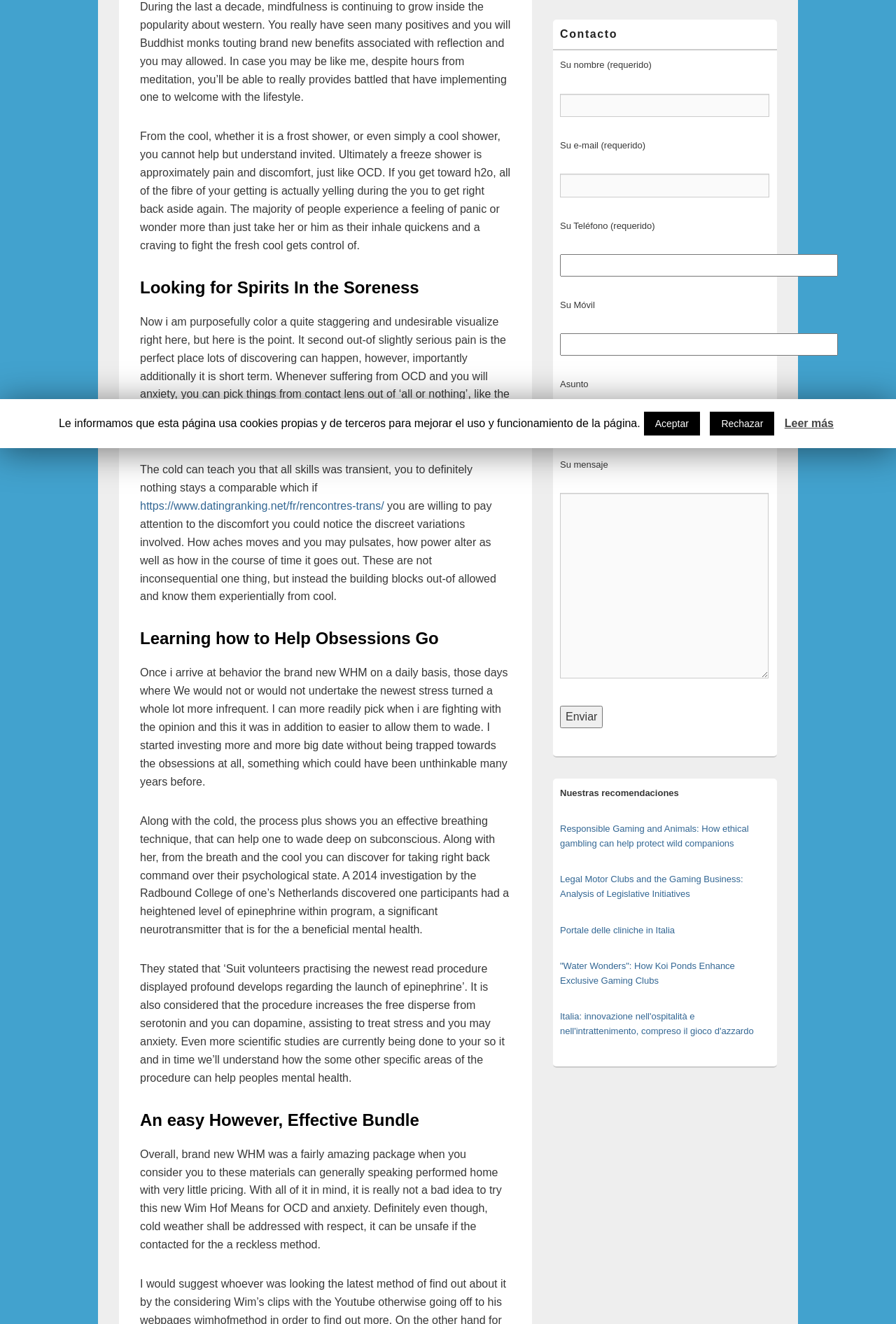Locate the bounding box of the UI element based on this description: "Leer más". Provide four float numbers between 0 and 1 as [left, top, right, bottom].

[0.876, 0.313, 0.93, 0.327]